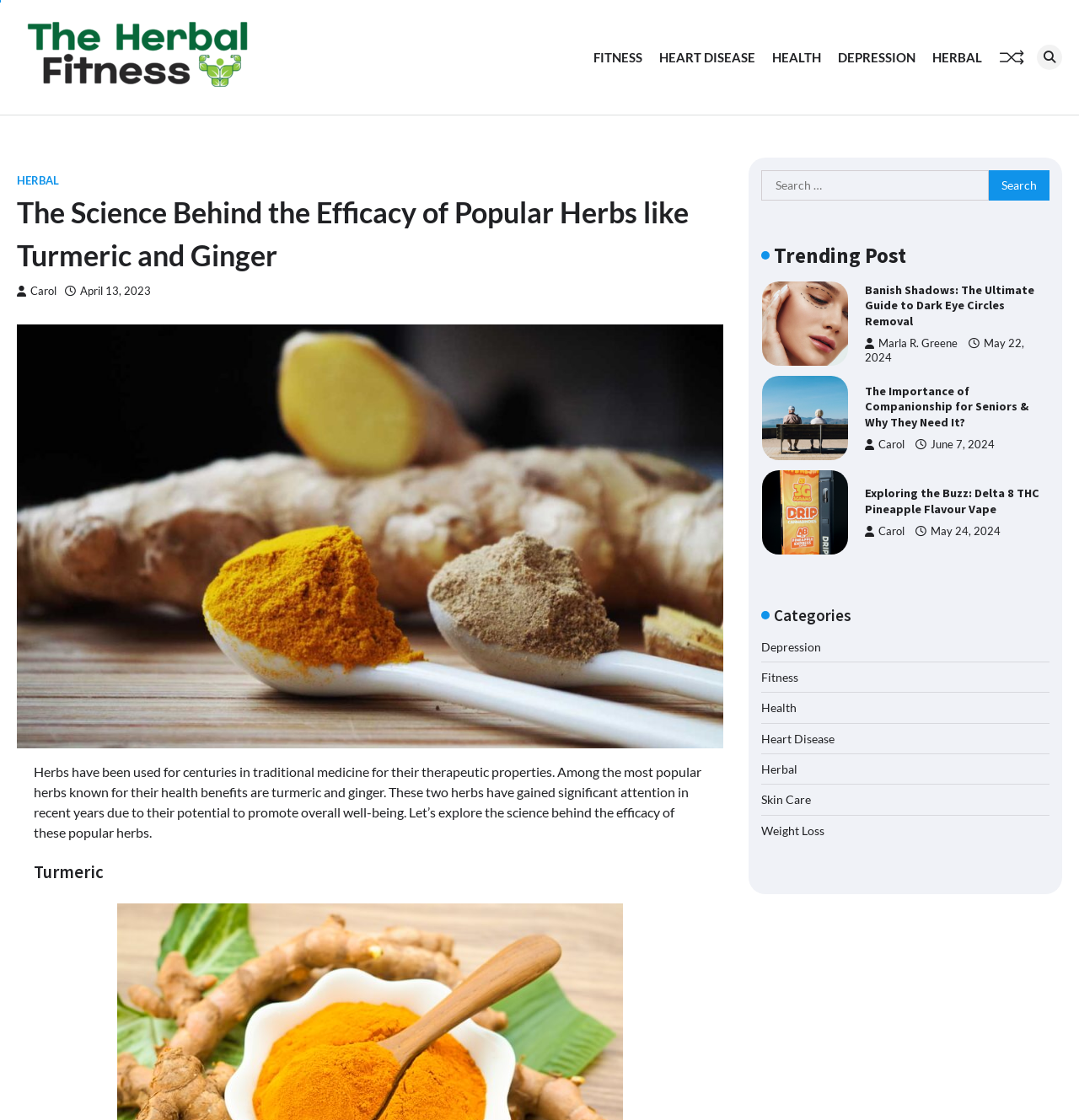Look at the image and answer the question in detail:
How many categories are listed on the webpage?

The webpage lists 7 categories: Depression, Fitness, Health, Heart Disease, Herbal, Skin Care, and Weight Loss.